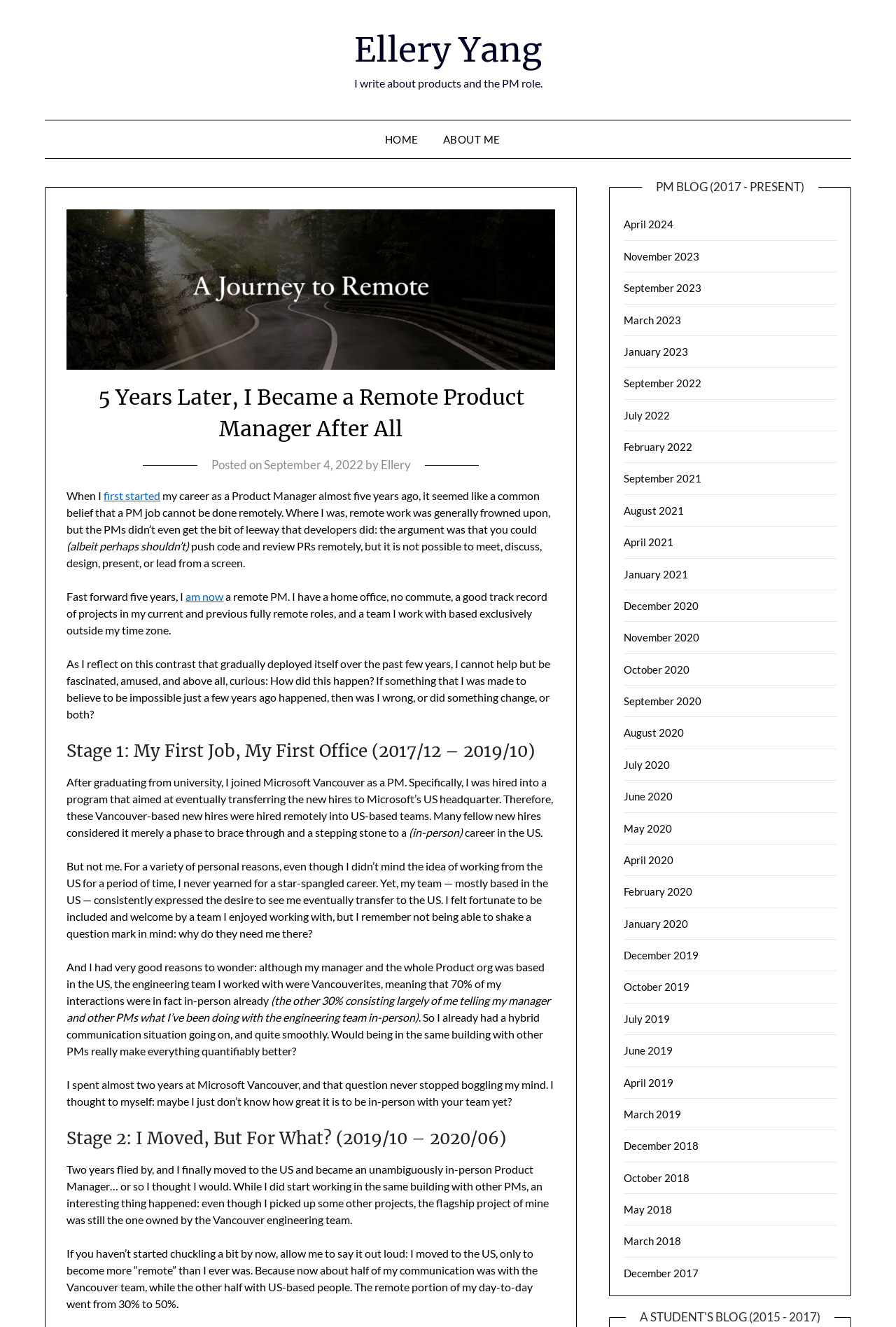Please identify the bounding box coordinates of the element I need to click to follow this instruction: "go to the 'ABOUT ME' page".

[0.482, 0.091, 0.571, 0.119]